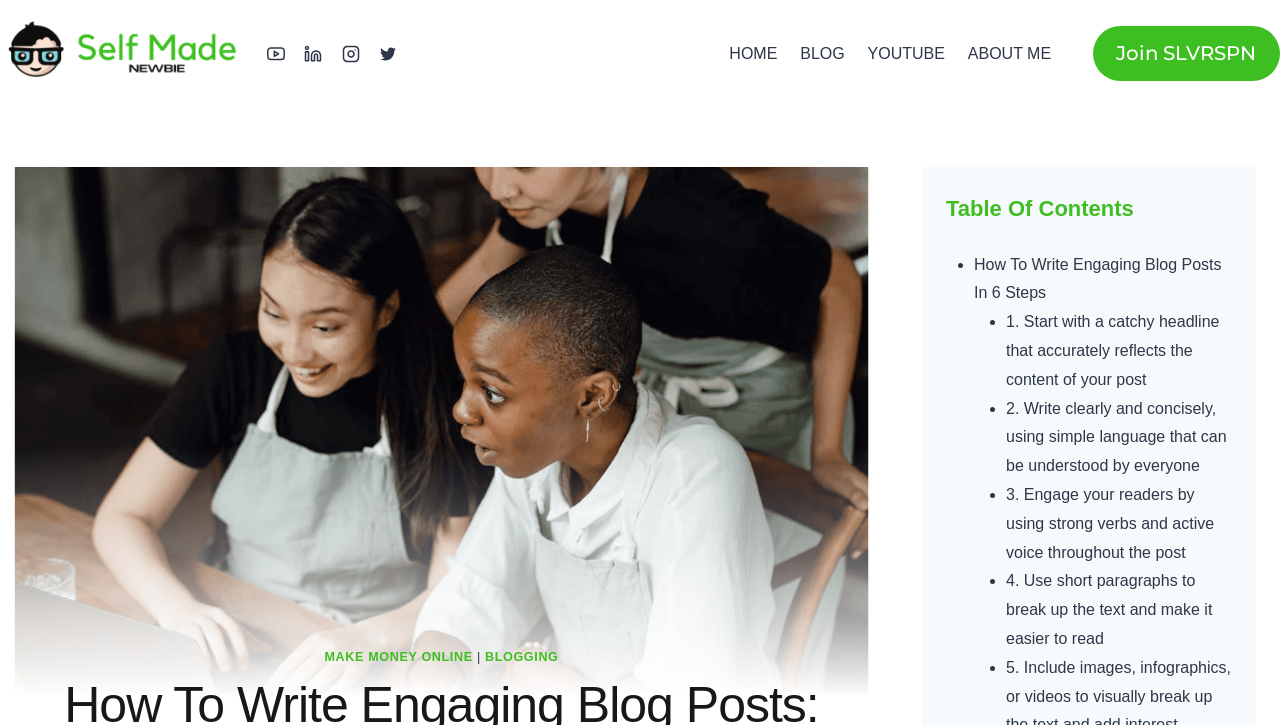Provide the bounding box coordinates of the section that needs to be clicked to accomplish the following instruction: "Navigate to HOME page."

[0.561, 0.043, 0.616, 0.105]